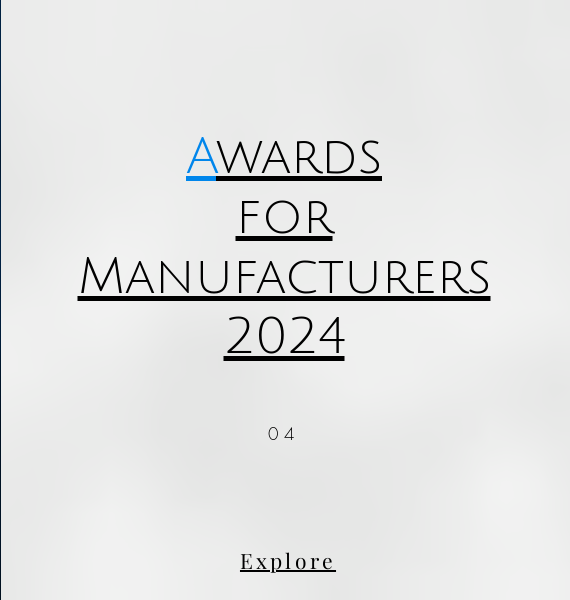Give a one-word or one-phrase response to the question:
What is the year mentioned in the title?

2024